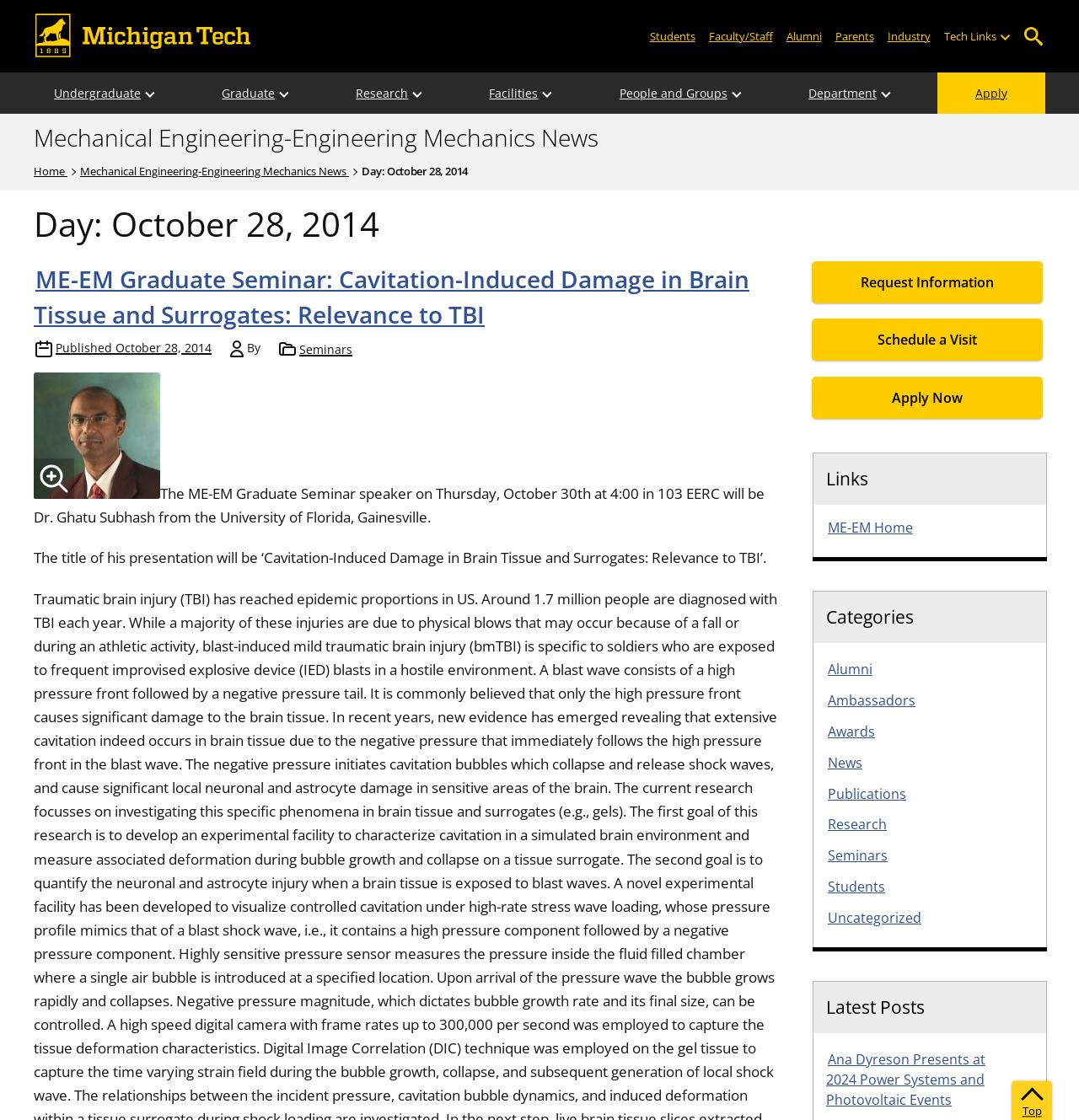Extract the bounding box coordinates of the UI element described by: "parent_node: Research aria-label="Open sub-menu"". The coordinates should include four float numbers ranging from 0 to 1, e.g., [left, top, right, bottom].

[0.381, 0.065, 0.394, 0.102]